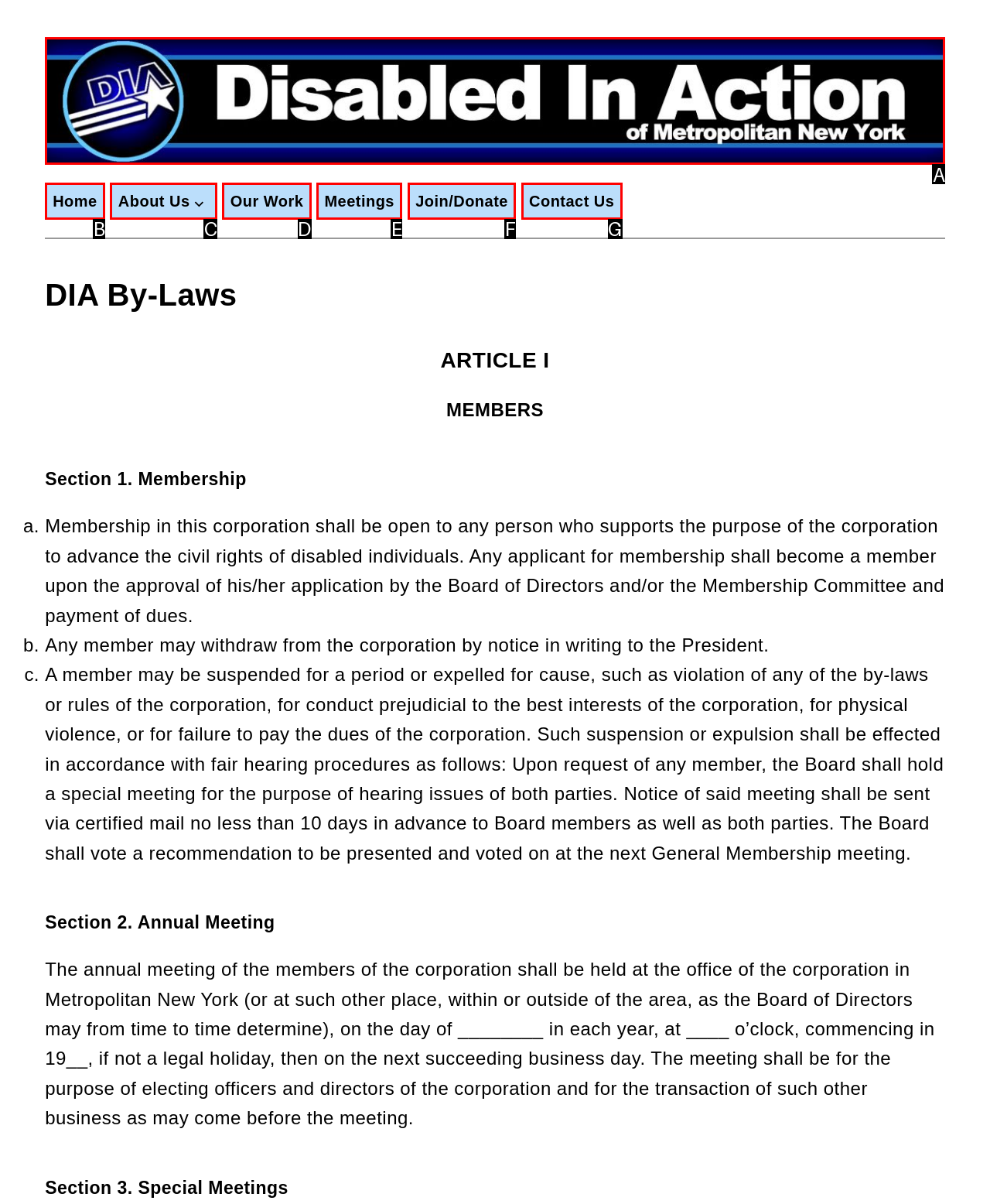Tell me the letter of the HTML element that best matches the description: Meetings from the provided options.

E